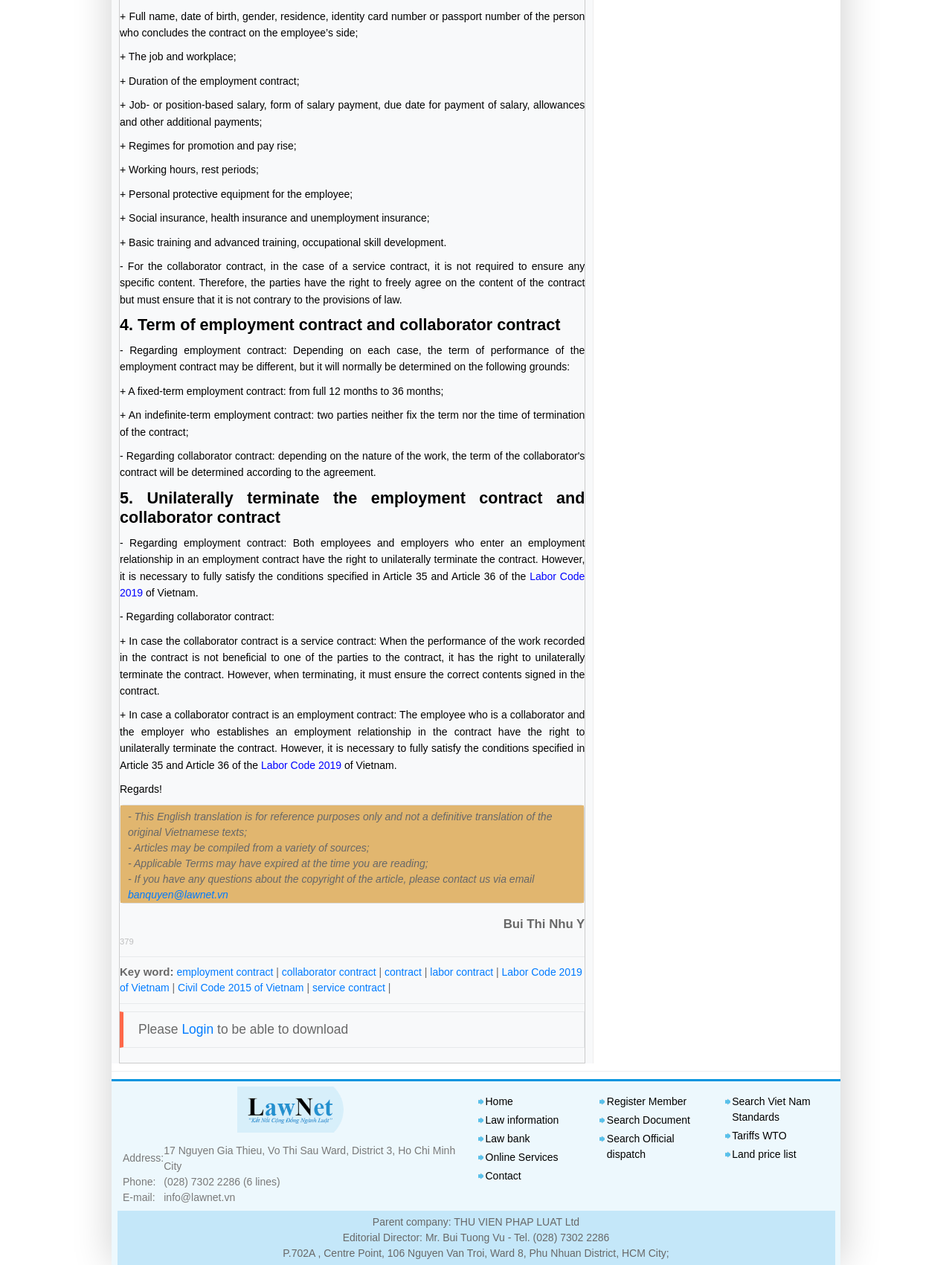Please specify the bounding box coordinates of the region to click in order to perform the following instruction: "Click on the 'Search Document' link".

[0.637, 0.881, 0.725, 0.89]